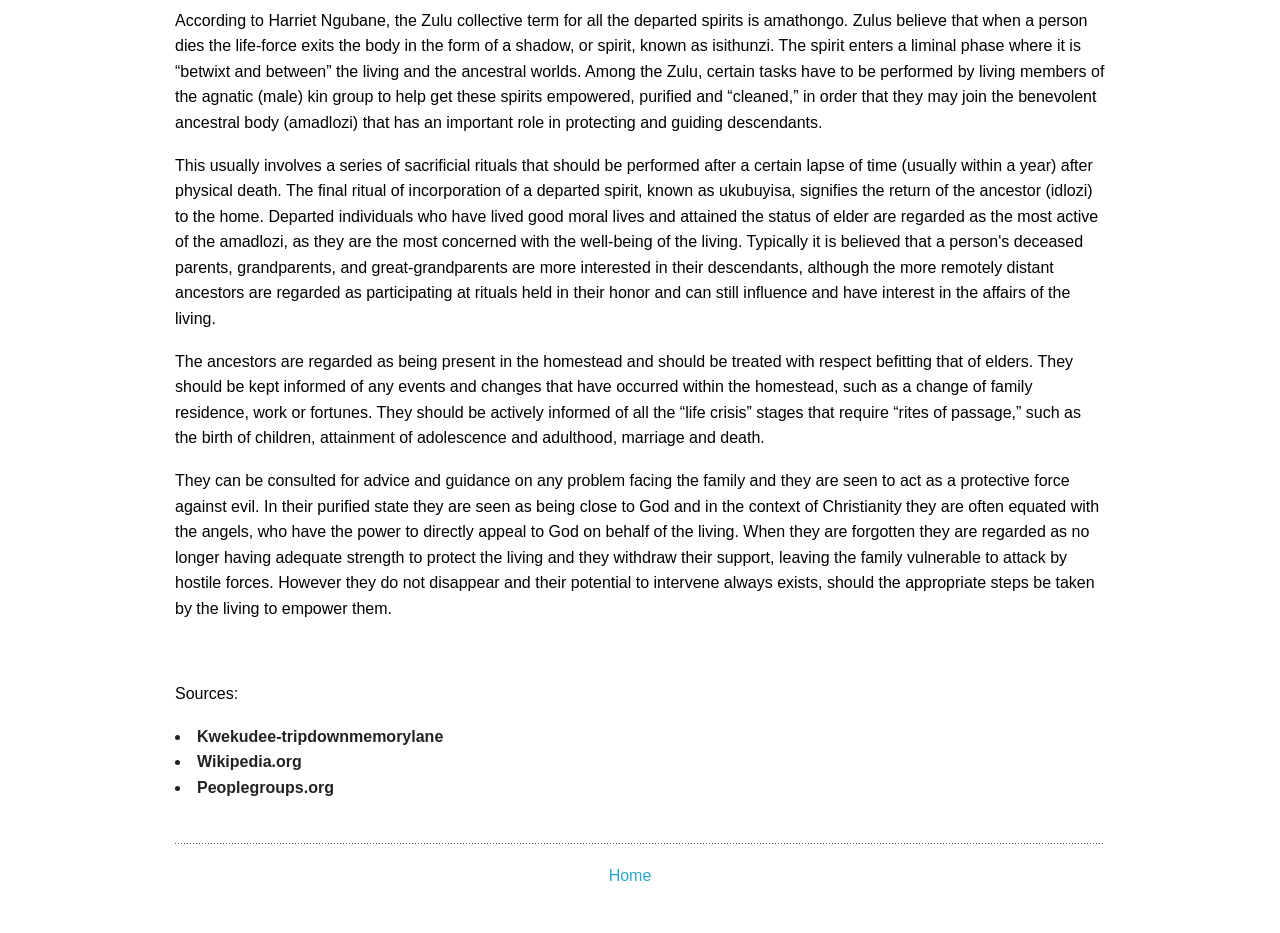Respond to the question below with a concise word or phrase:
What is the purpose of informing ancestors of life events?

to keep them empowered